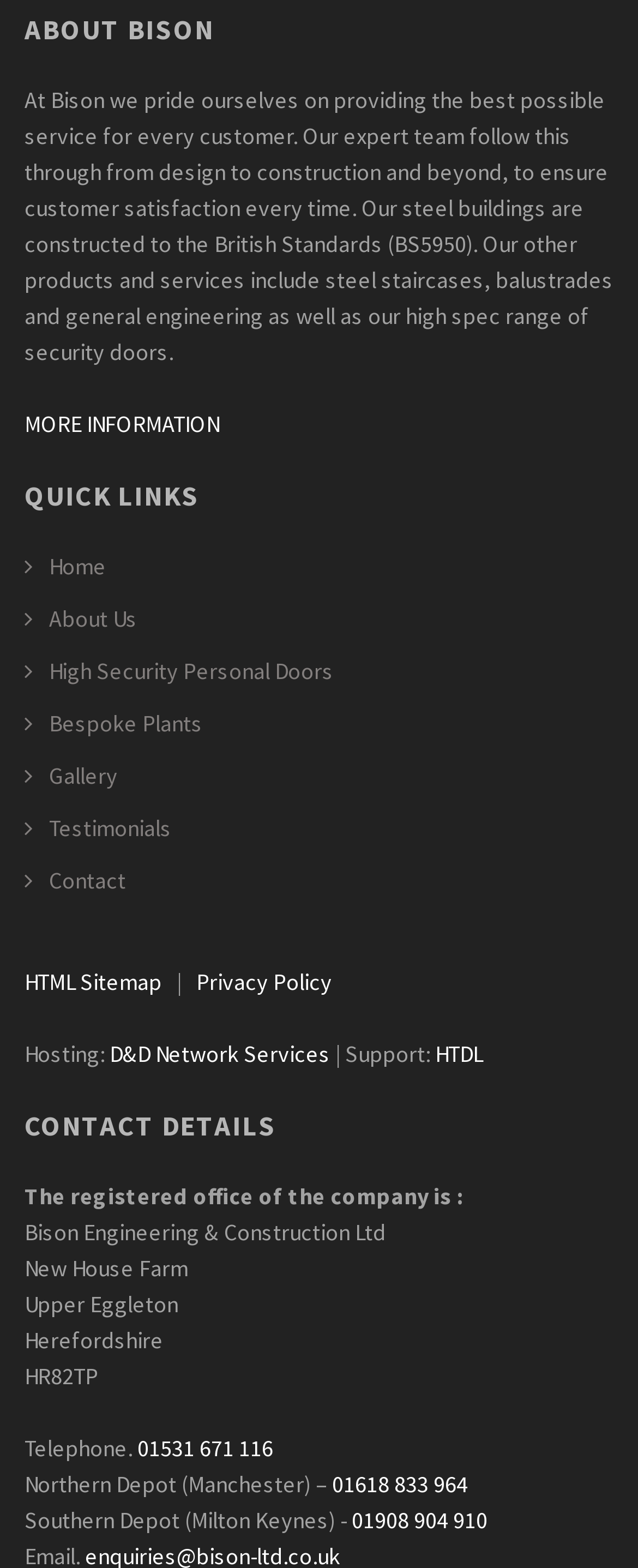What is the telephone number of the Southern Depot?
Respond to the question with a well-detailed and thorough answer.

I found the telephone number of the Southern Depot by looking at the 'CONTACT DETAILS' section, where it is mentioned as 'Southern Depot (Milton Keynes) - 01908 904 910'.